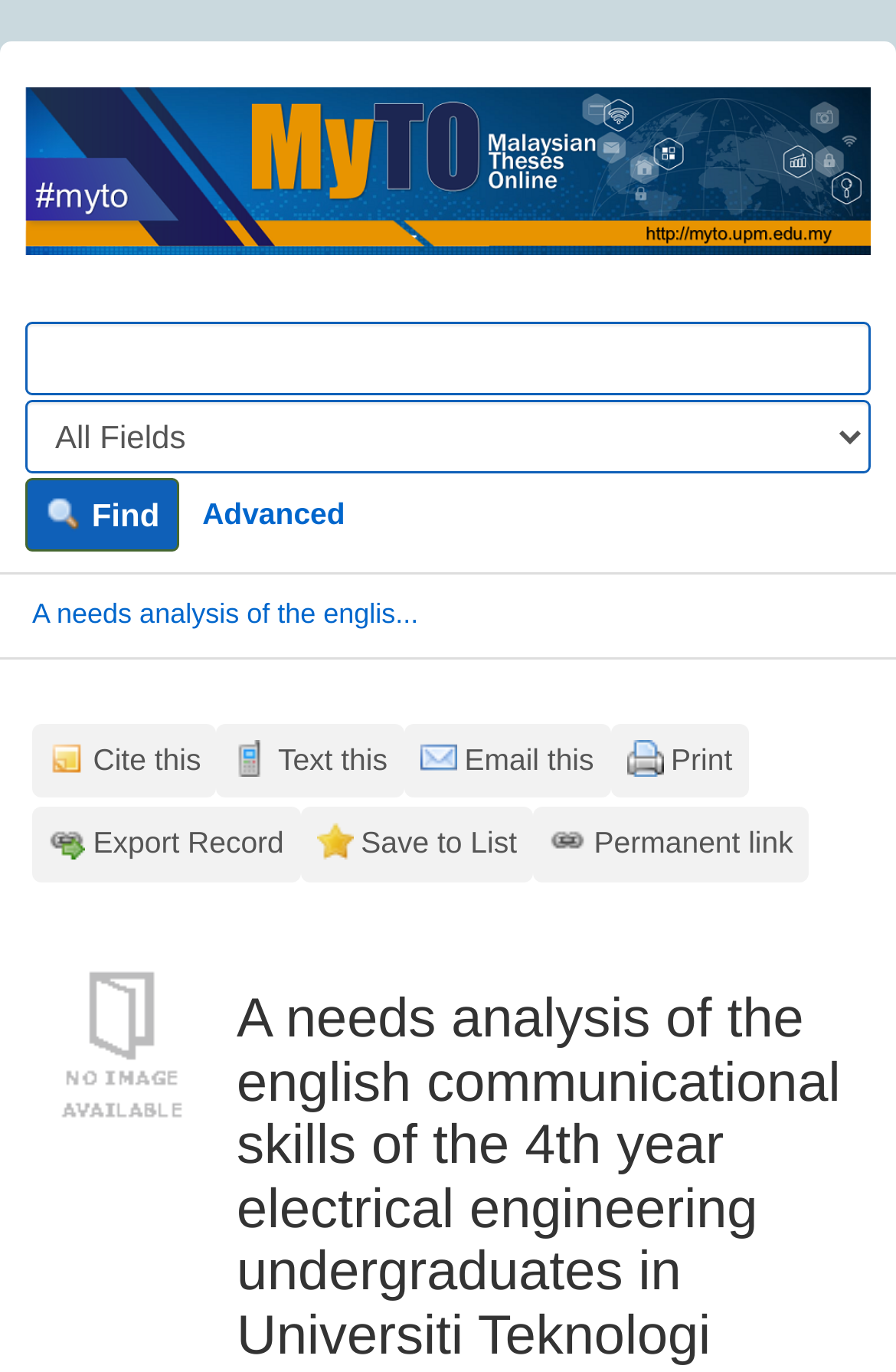Examine the screenshot and answer the question in as much detail as possible: Is the 'Advanced' link related to searching?

The 'Advanced' link is located next to the search bar, and it is likely that it provides advanced search options. This suggests that the link is related to searching, and users can click on it to access more advanced search features.